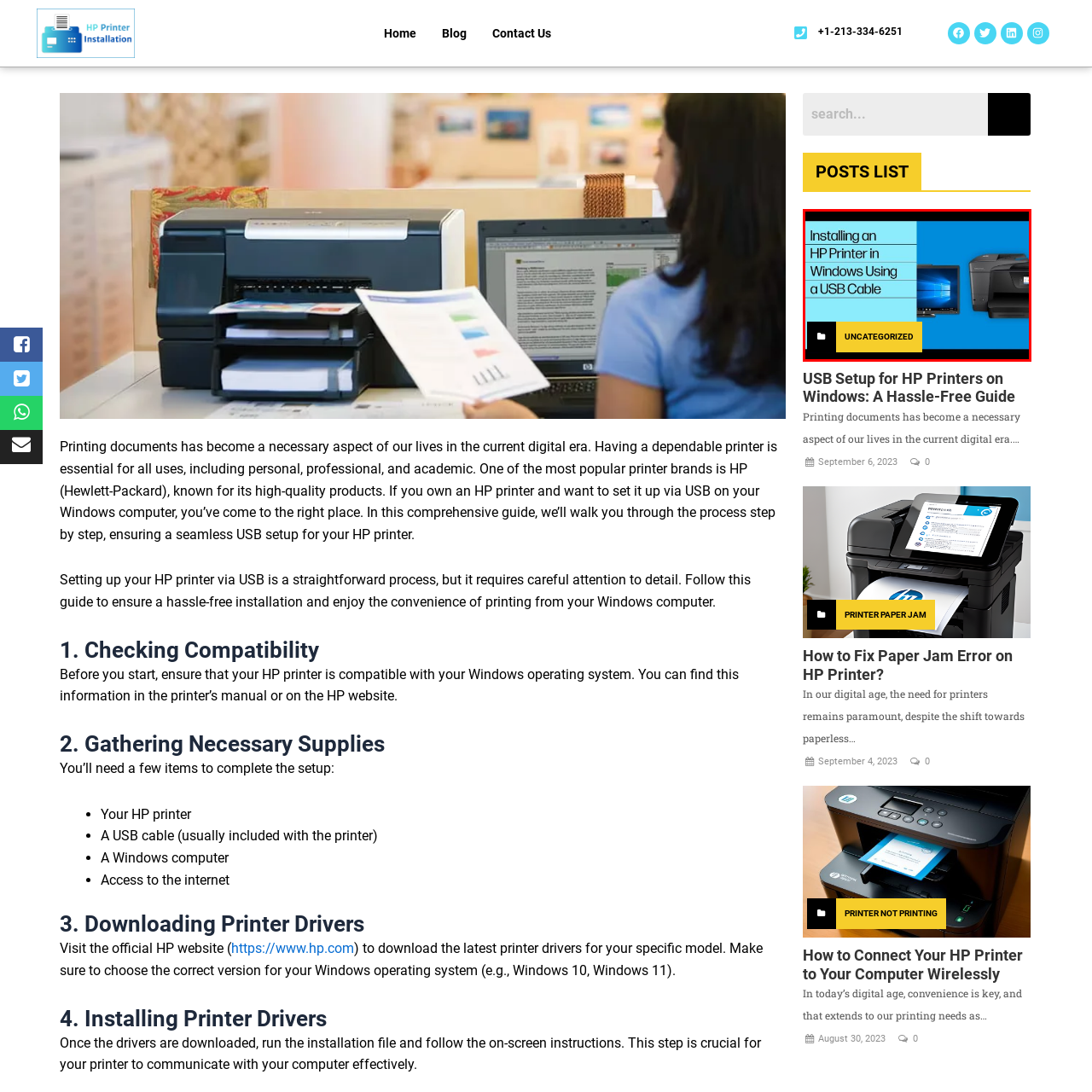Inspect the part framed by the grey rectangle, What category is the content labeled as? 
Reply with a single word or phrase.

UNCATEGORIZED